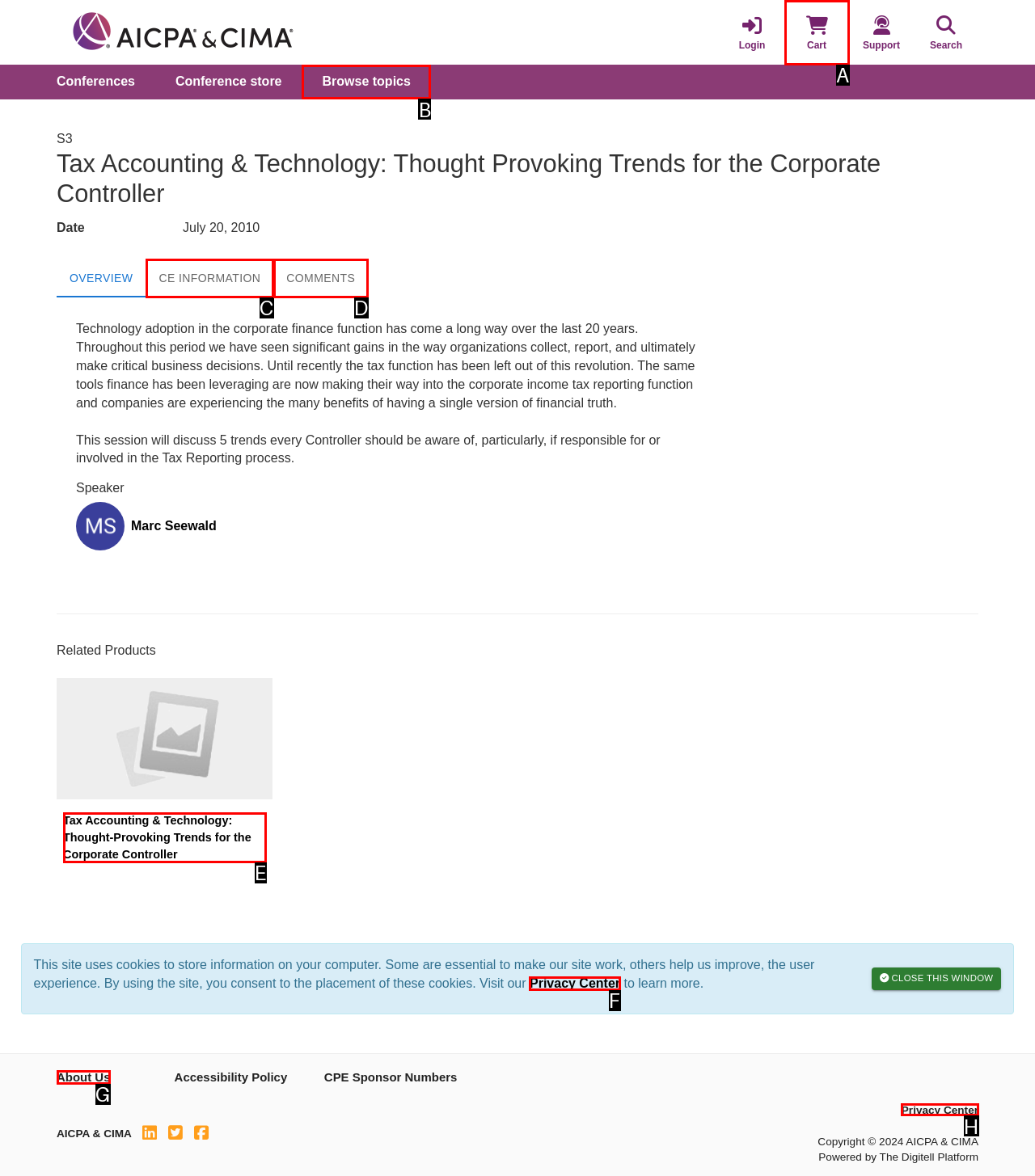Identify the letter of the UI element that fits the description: Cart
Respond with the letter of the option directly.

A